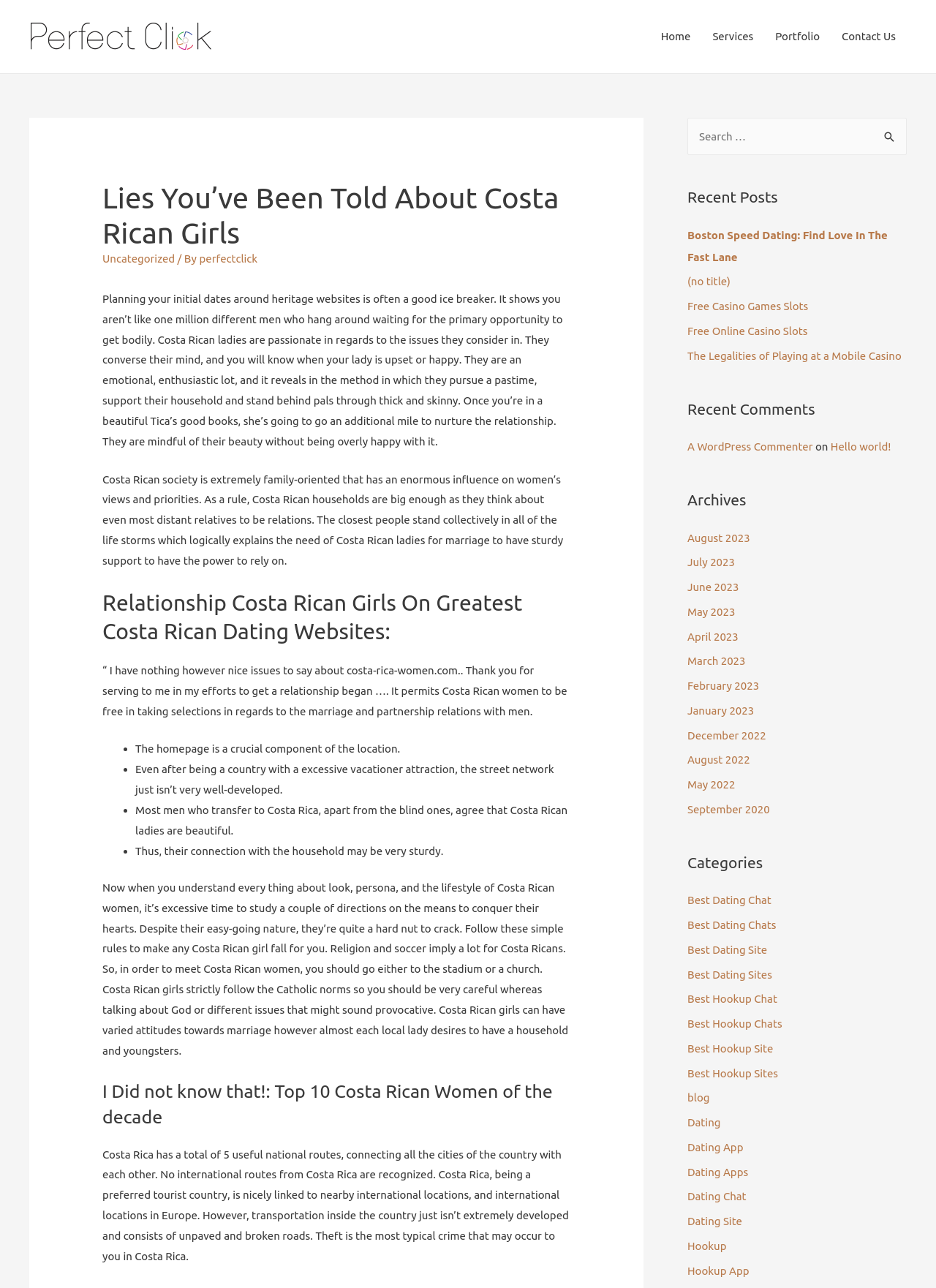What is the importance of family in Costa Rican culture?
Provide a detailed answer to the question, using the image to inform your response.

According to the webpage, Costa Rican society is extremely family-oriented, and family plays a significant role in the lives of Costa Rican women.